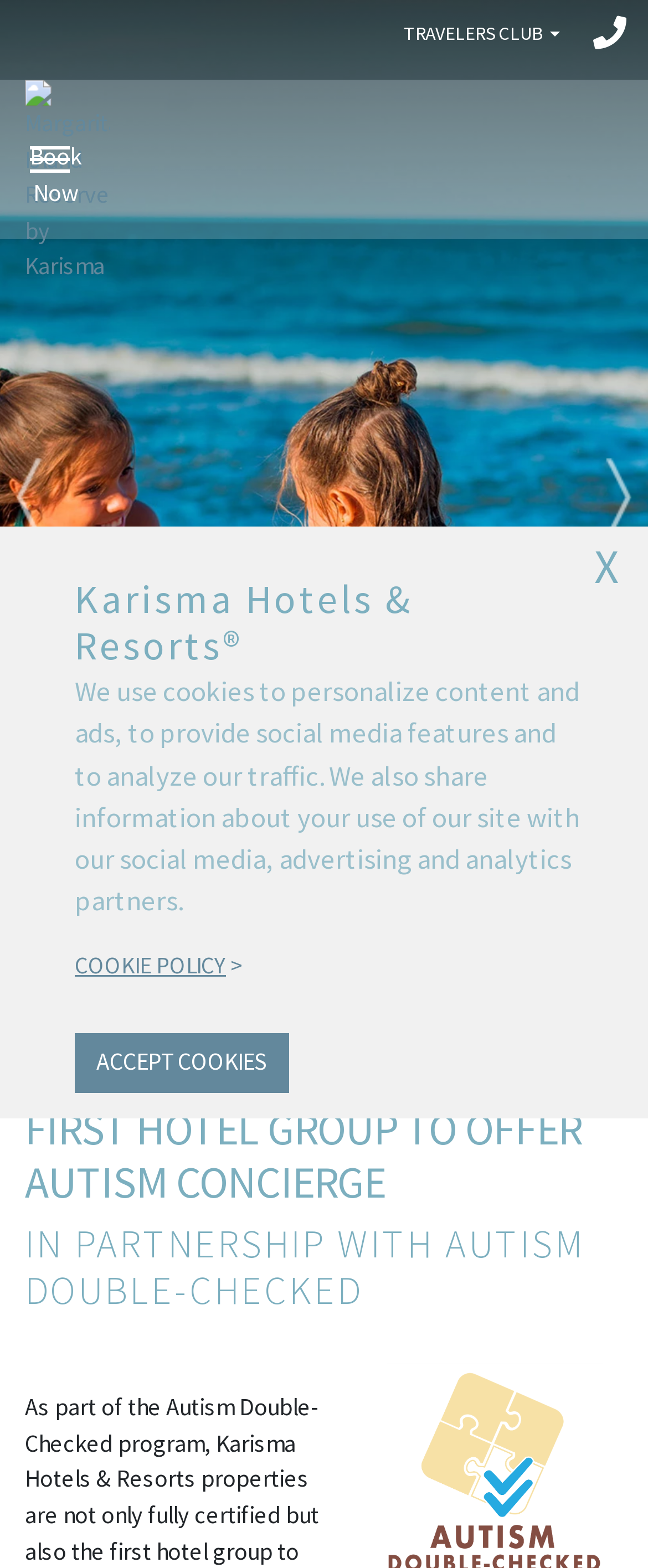Determine the coordinates of the bounding box for the clickable area needed to execute this instruction: "Click Travelers Club".

[0.598, 0.0, 0.89, 0.051]